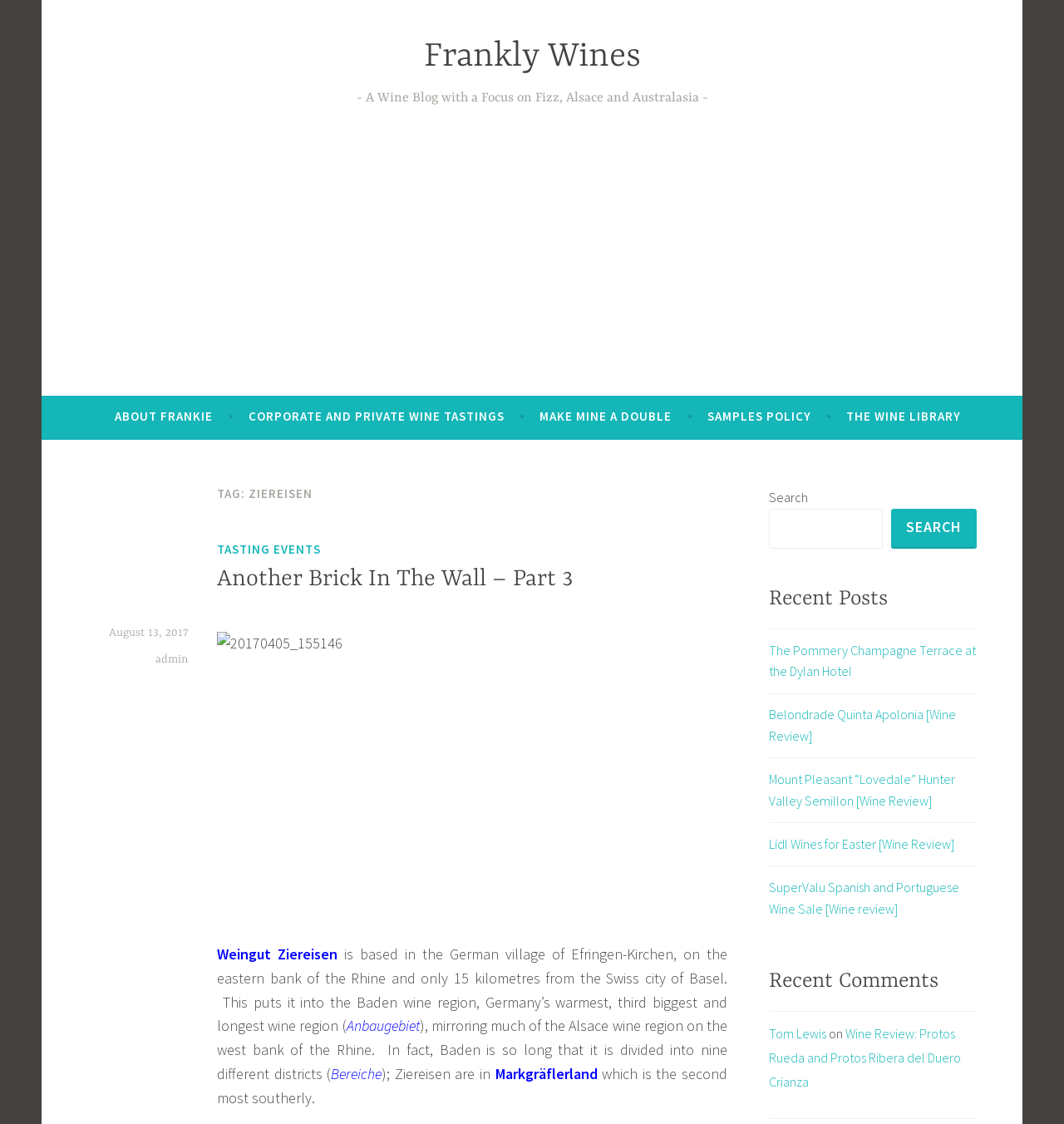What is the purpose of the search box?
Answer the question with a single word or phrase by looking at the picture.

To search the blog